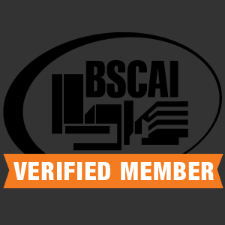Using the details in the image, give a detailed response to the question below:
What does being a verified member of BSCAI indicate?

According to the caption, being a verified member of BSCAI indicates a trusted affiliation with the organization, showcasing a commitment to professional standards, quality service, and ongoing industry education, which ultimately implies a commitment to excellence in the commercial cleaning industry.